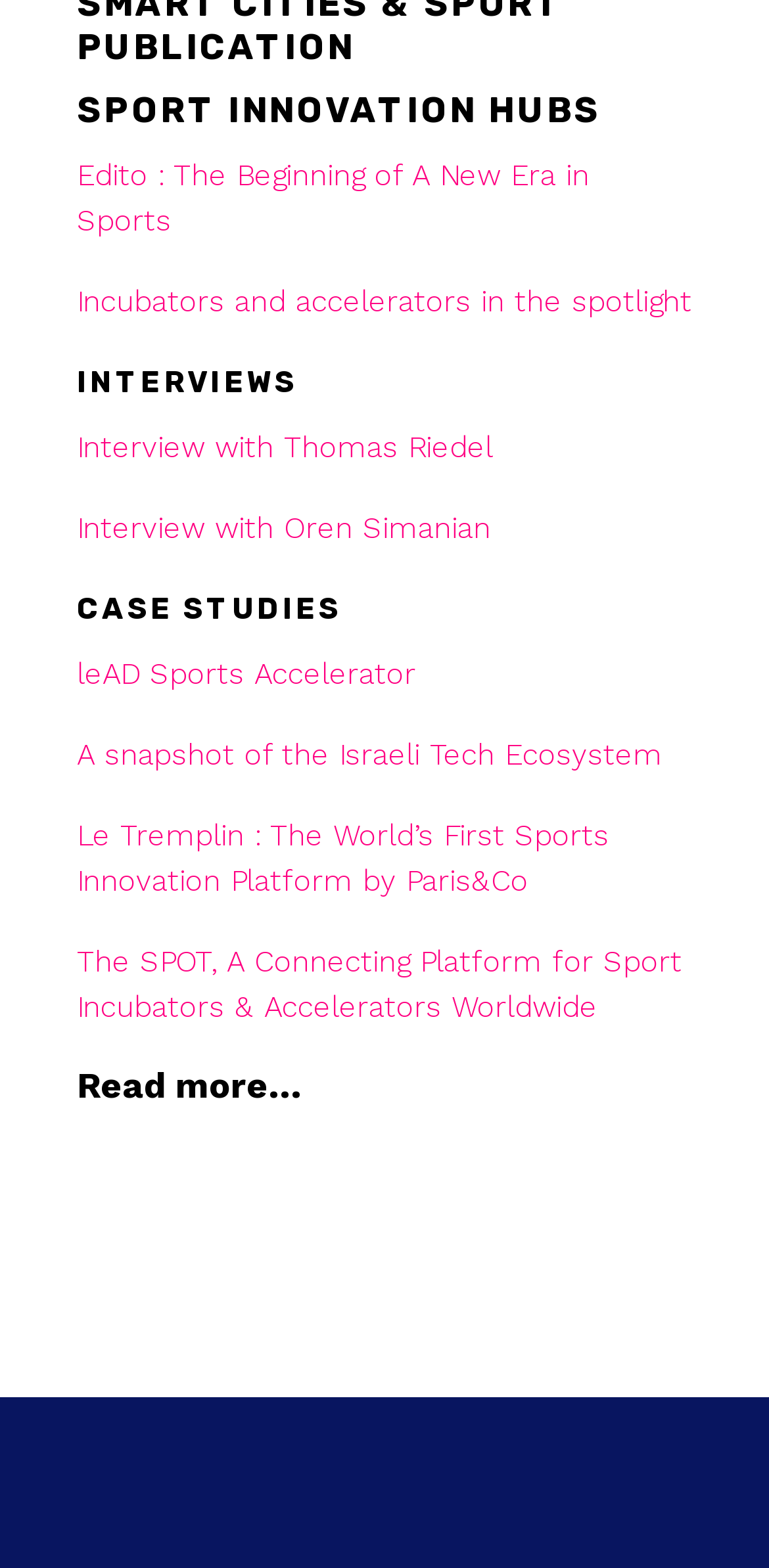Return the bounding box coordinates of the UI element that corresponds to this description: "Interview with Thomas Riedel". The coordinates must be given as four float numbers in the range of 0 and 1, [left, top, right, bottom].

[0.1, 0.274, 0.641, 0.297]